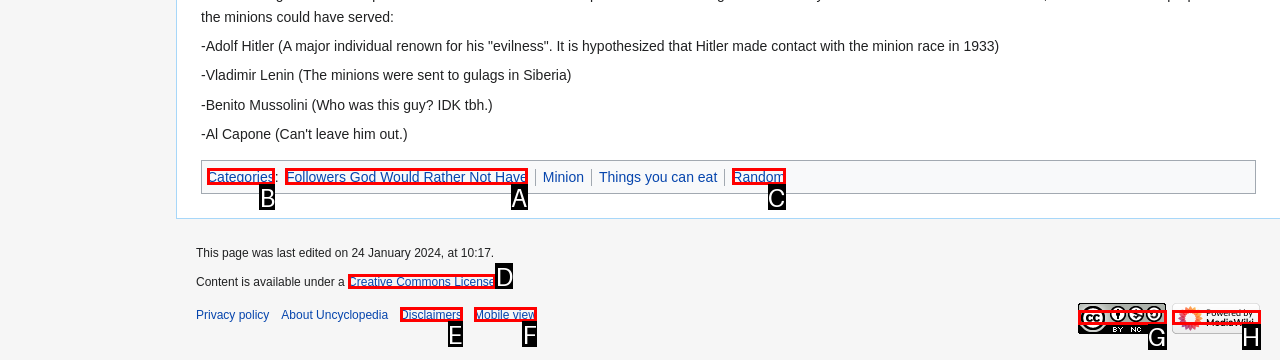Indicate which HTML element you need to click to complete the task: Click on the link to view Followers God Would Rather Not Have. Provide the letter of the selected option directly.

A